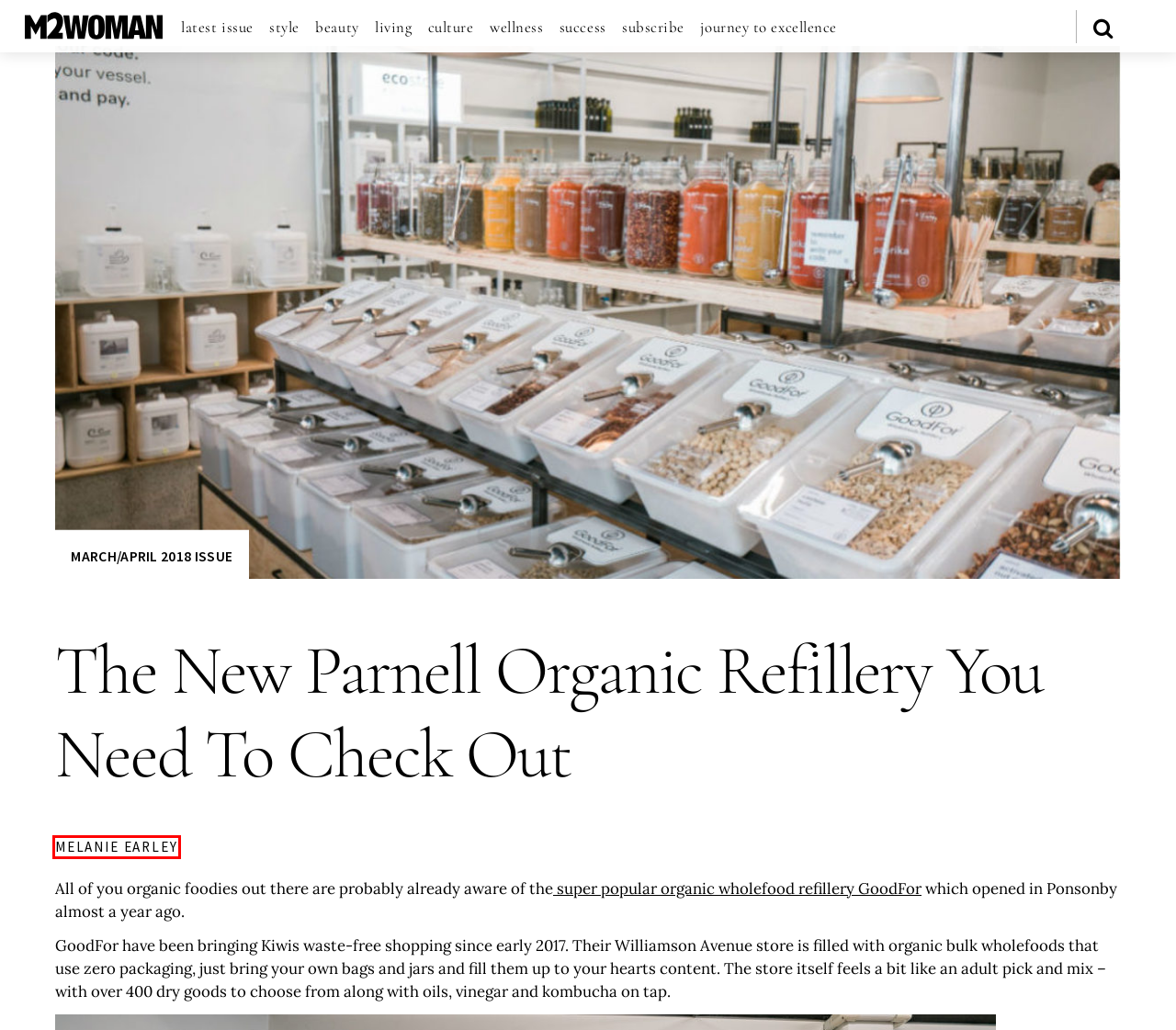Review the screenshot of a webpage containing a red bounding box around an element. Select the description that best matches the new webpage after clicking the highlighted element. The options are:
A. Melanie Earley, Author at M2woman
B. Autumn 2024 Issue Archives - M2woman
C. Culture Archives - M2woman
D. Style Archives - M2woman
E. Journey to Excellence - M2woman
F. March/April 2018 issue - M2woman
G. Beauty Archives - M2woman
H. New Organic Refillery In Ponsonby Means You'll Never Create Trash Ever Again - M2woman

A